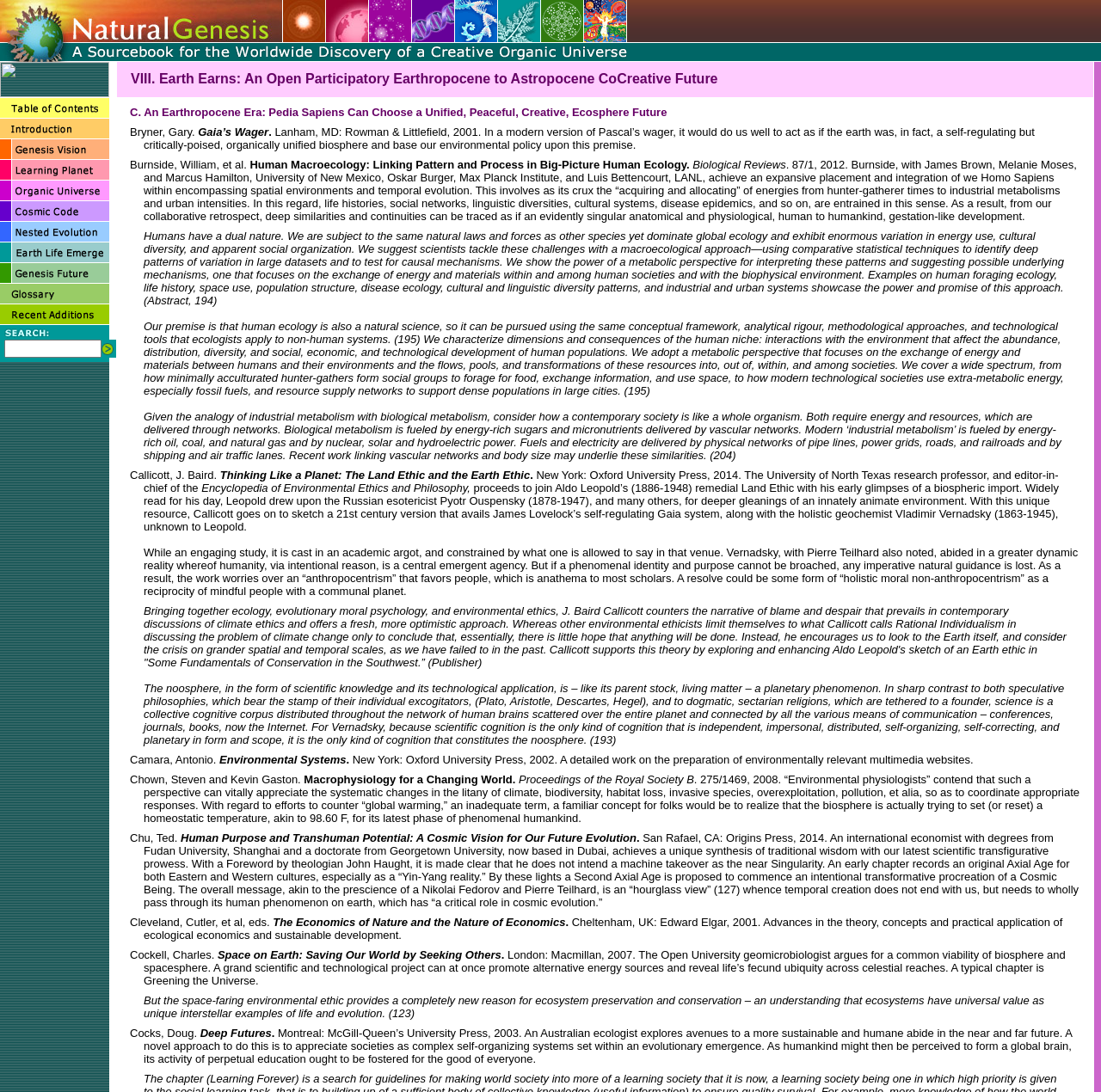Find the main header of the webpage and produce its text content.

VIII. Earth Earns: An Open Participatory Earthropocene to Astropocene CoCreative Future